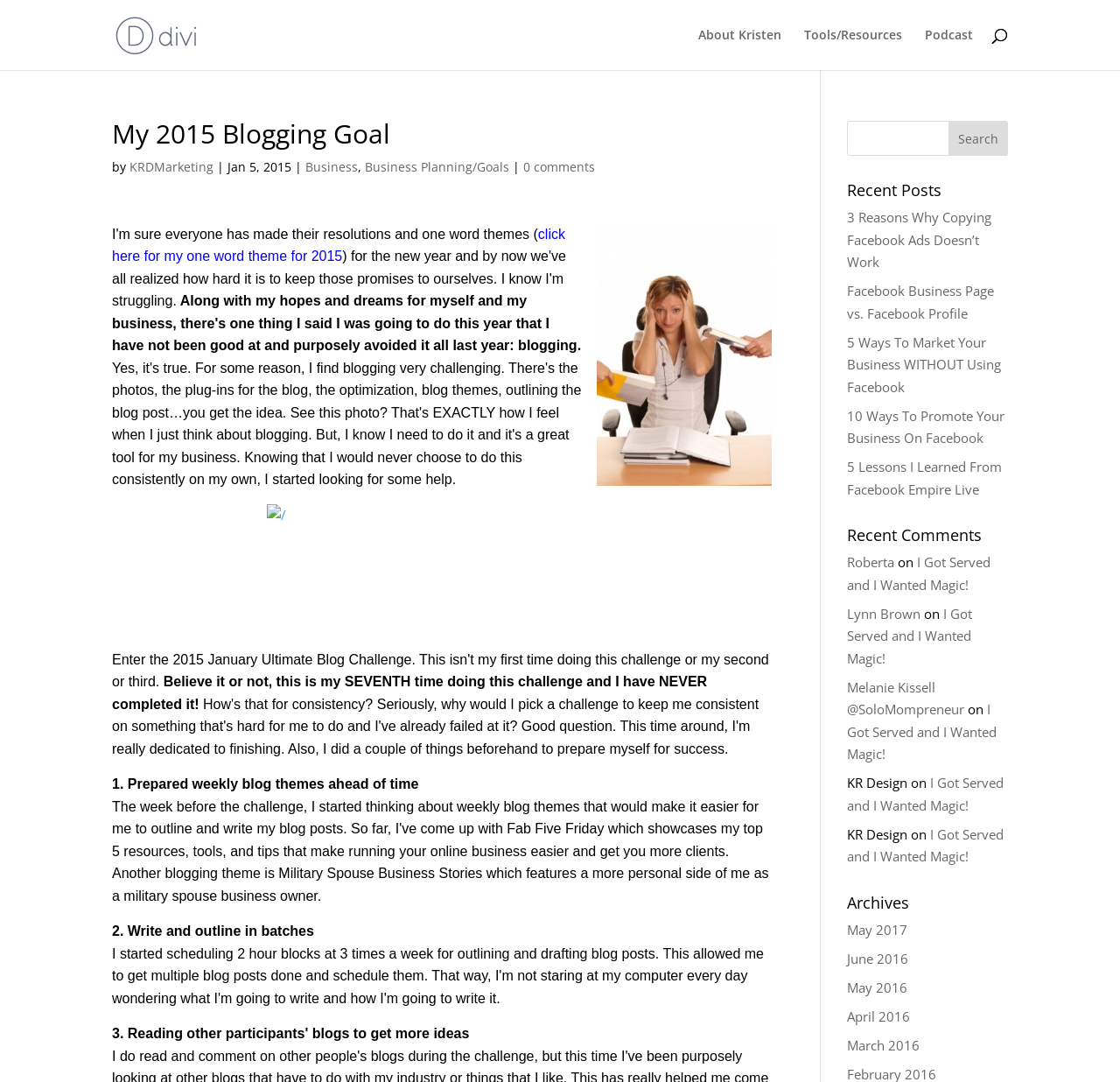Locate the UI element described as follows: "Melanie Kissell @SoloMompreneur". Return the bounding box coordinates as four float numbers between 0 and 1 in the order [left, top, right, bottom].

[0.756, 0.627, 0.861, 0.663]